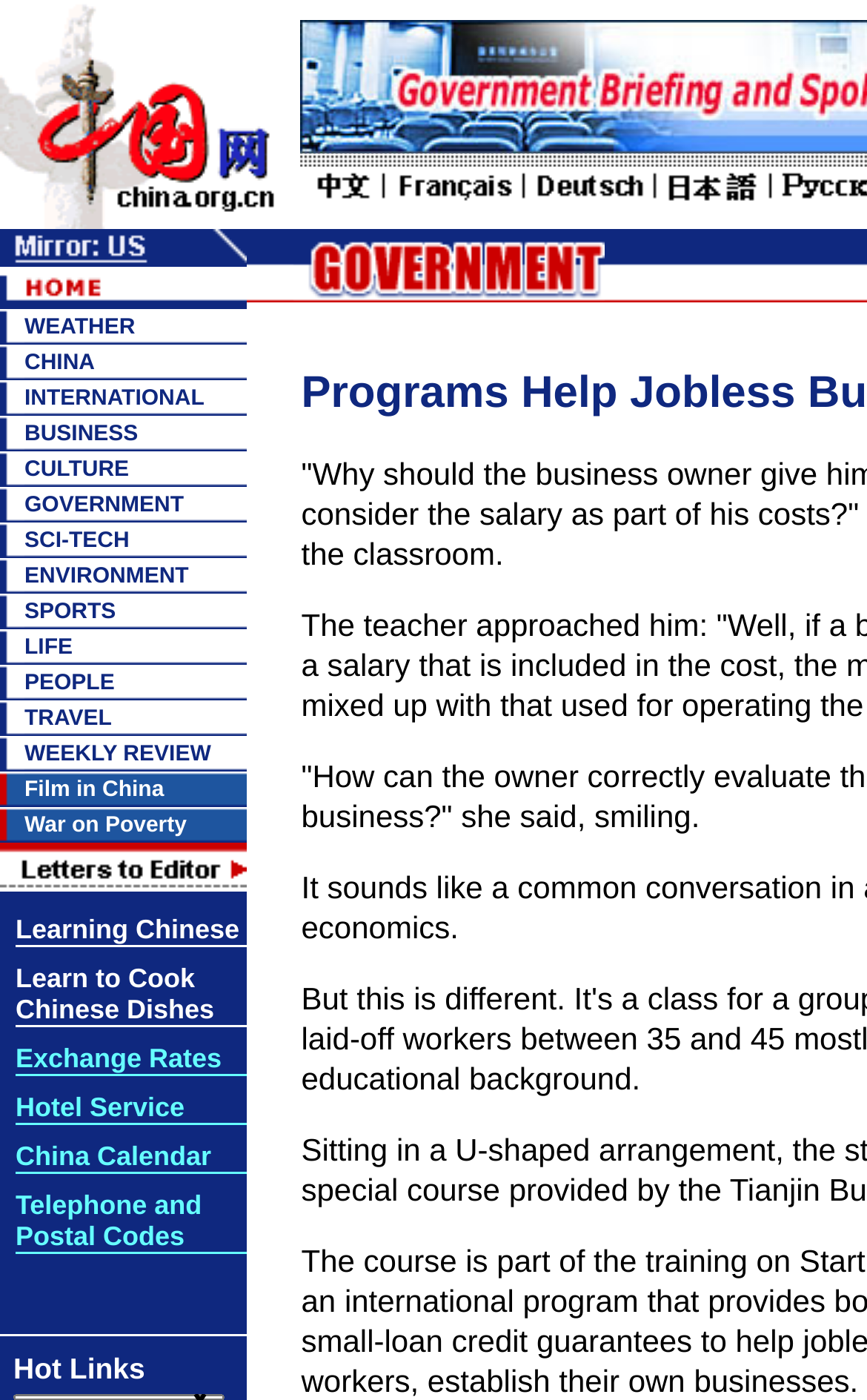What is the main topic of the webpage?
Craft a detailed and extensive response to the question.

Based on the webpage structure and content, it appears that the main topic of the webpage is related to programs that help jobless individuals build their futures.